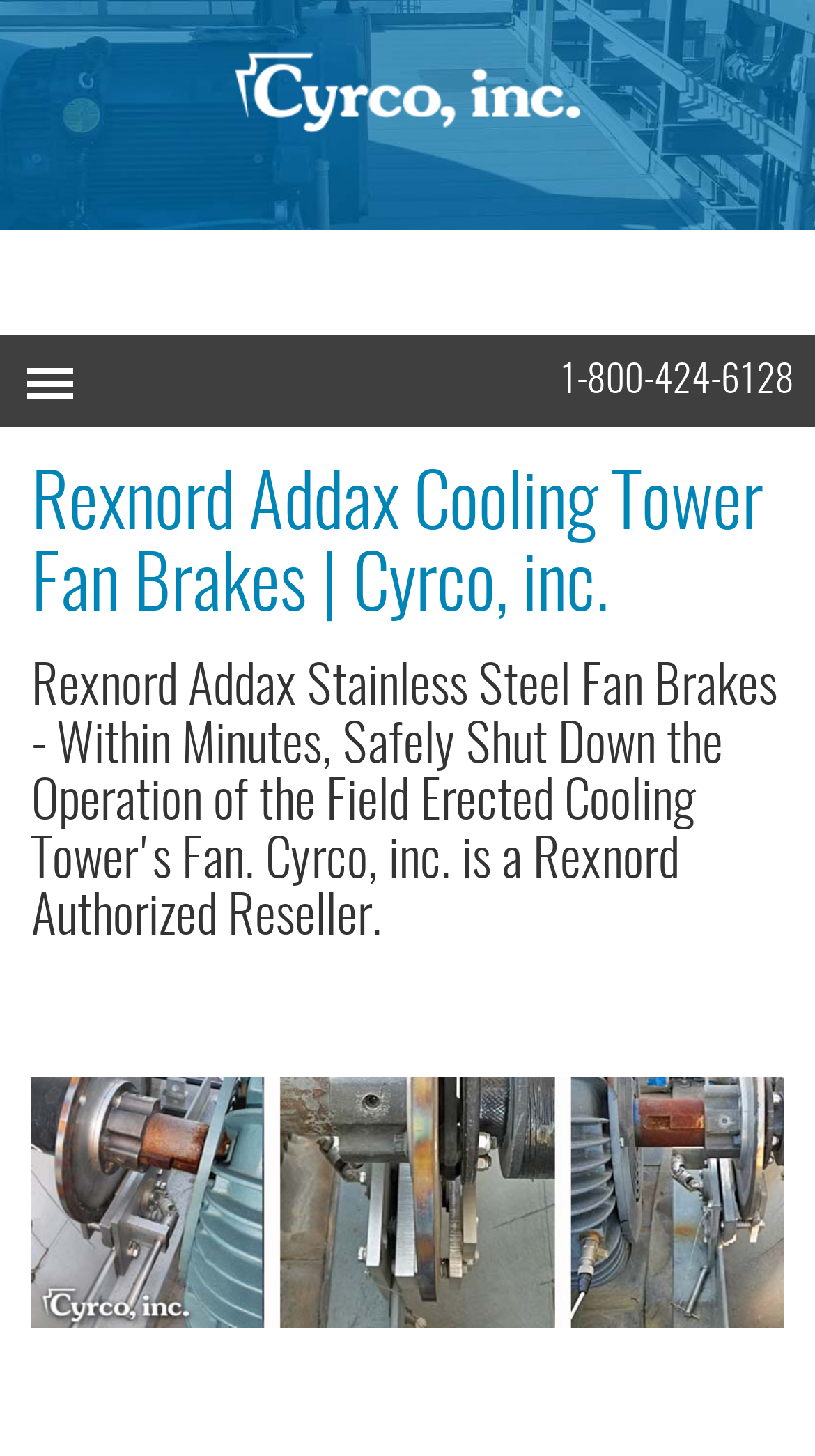Provide an in-depth caption for the contents of the webpage.

The webpage is about Rexnord Addax Cooling Tower Fan Brakes, specifically highlighting Cyrco, Inc. as a repair specialist and authorized reseller. 

At the top left, there is a link to "Cooling Tower Repair Specialist Cyrco, inc." accompanied by an image with the same description. Below this, there is a small, non-descriptive text element. 

On the left side, there is a link with no descriptive text, and on the right side, there is a phone number "1-800-424-6128" displayed prominently. 

The main content of the webpage is divided into two sections. The first section is a heading that reads "Rexnord Addax Cooling Tower Fan Brakes | Cyrco, inc." and is centered near the top of the page. 

Below this, there is a longer heading that describes the product and its functionality, stating that it can safely shut down the operation of the field erected cooling tower's fan within minutes. 

Further down, there is another small, non-descriptive text element, followed by a large image that shows Cyrco installing field erected cooling tower fan brakes. This image takes up most of the bottom half of the page.